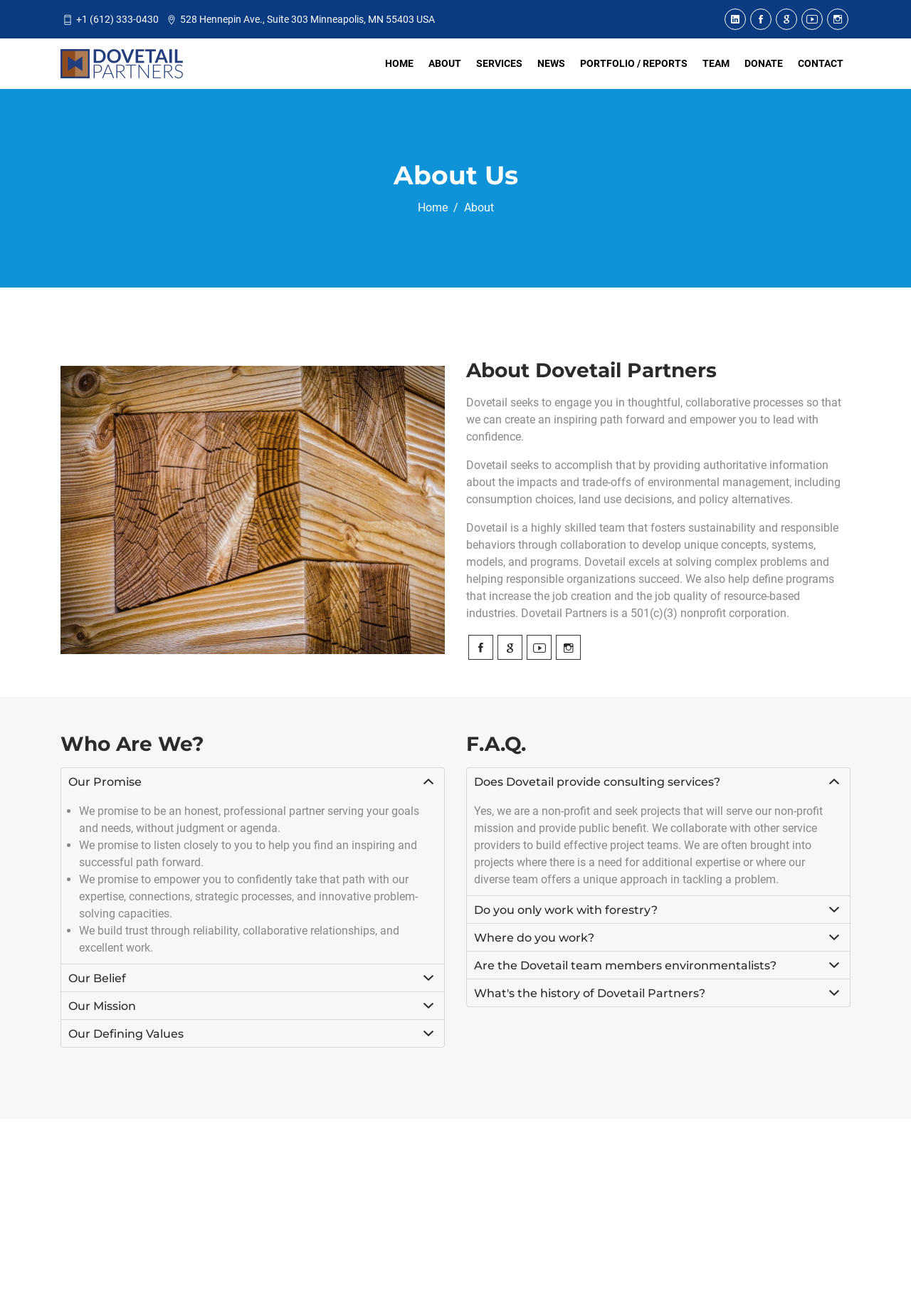Please identify the bounding box coordinates of the clickable area that will allow you to execute the instruction: "Click the CONTACT link".

[0.868, 0.029, 0.934, 0.068]